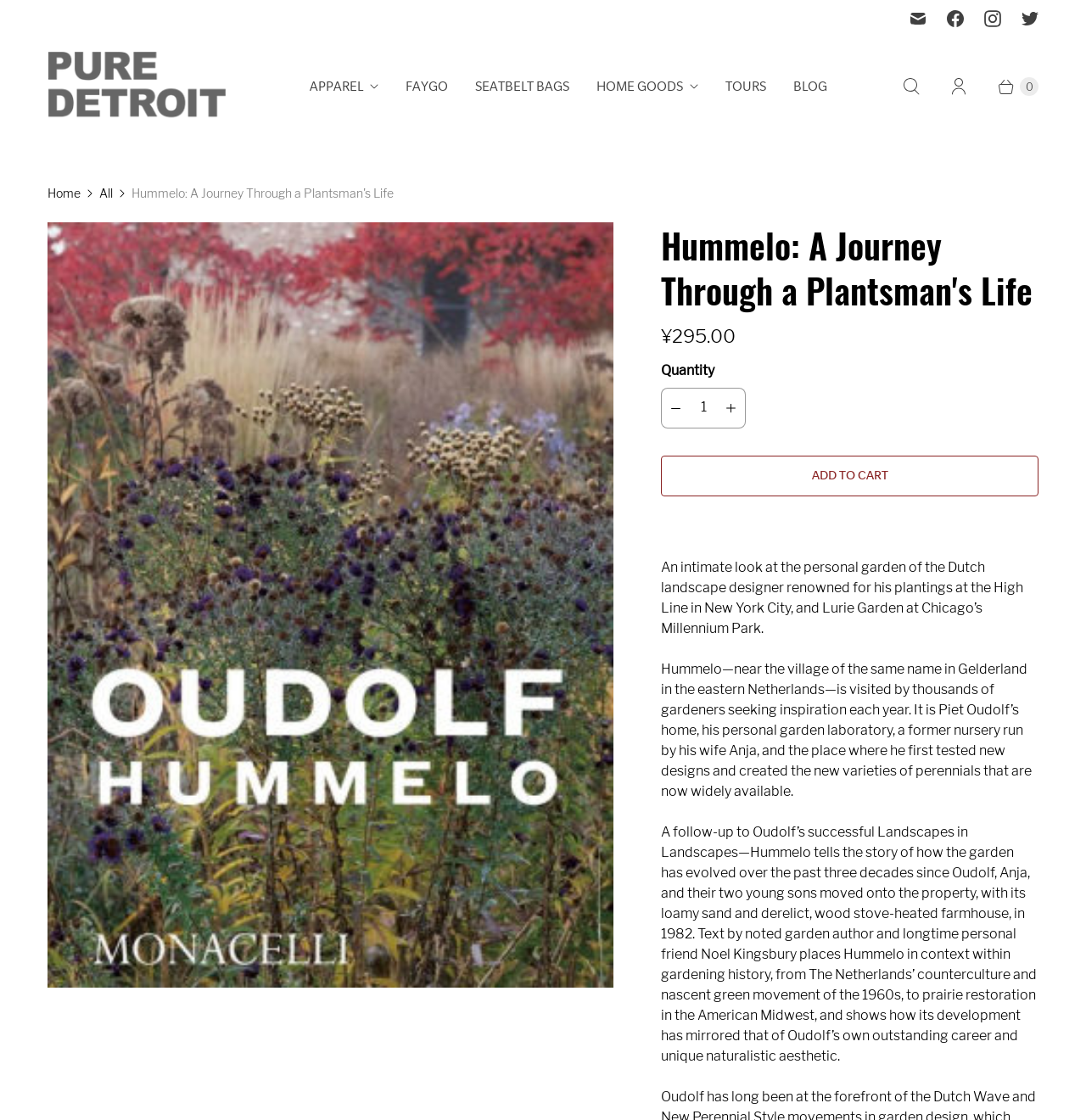Based on the element description: "aria-label="Pure Detroit"", identify the UI element and provide its bounding box coordinates. Use four float numbers between 0 and 1, [left, top, right, bottom].

[0.044, 0.046, 0.208, 0.109]